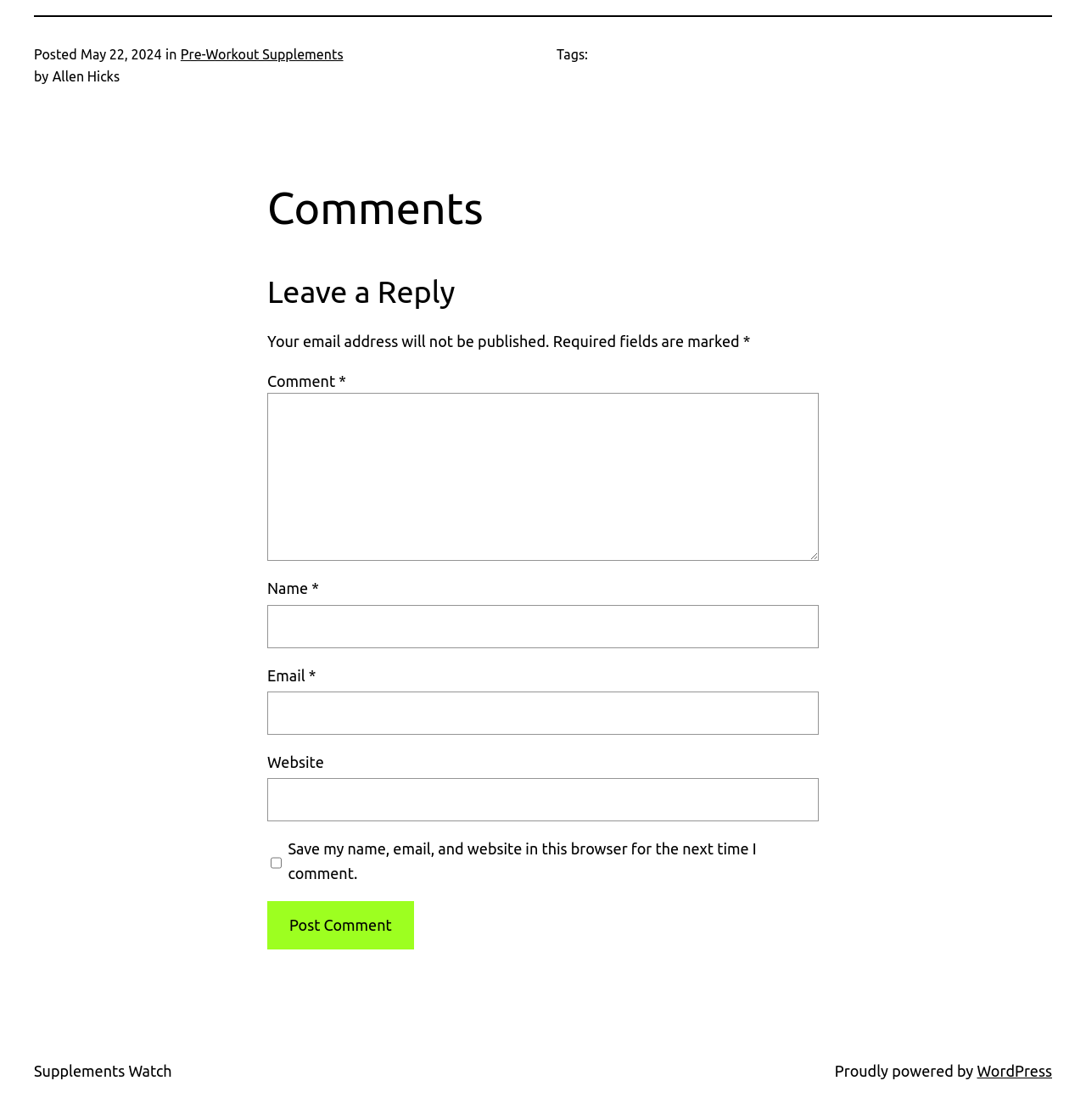Refer to the image and provide an in-depth answer to the question:
What is the category of the article?

The category of the article is mentioned in the link 'Pre-Workout Supplements' which is located next to the text 'in'.